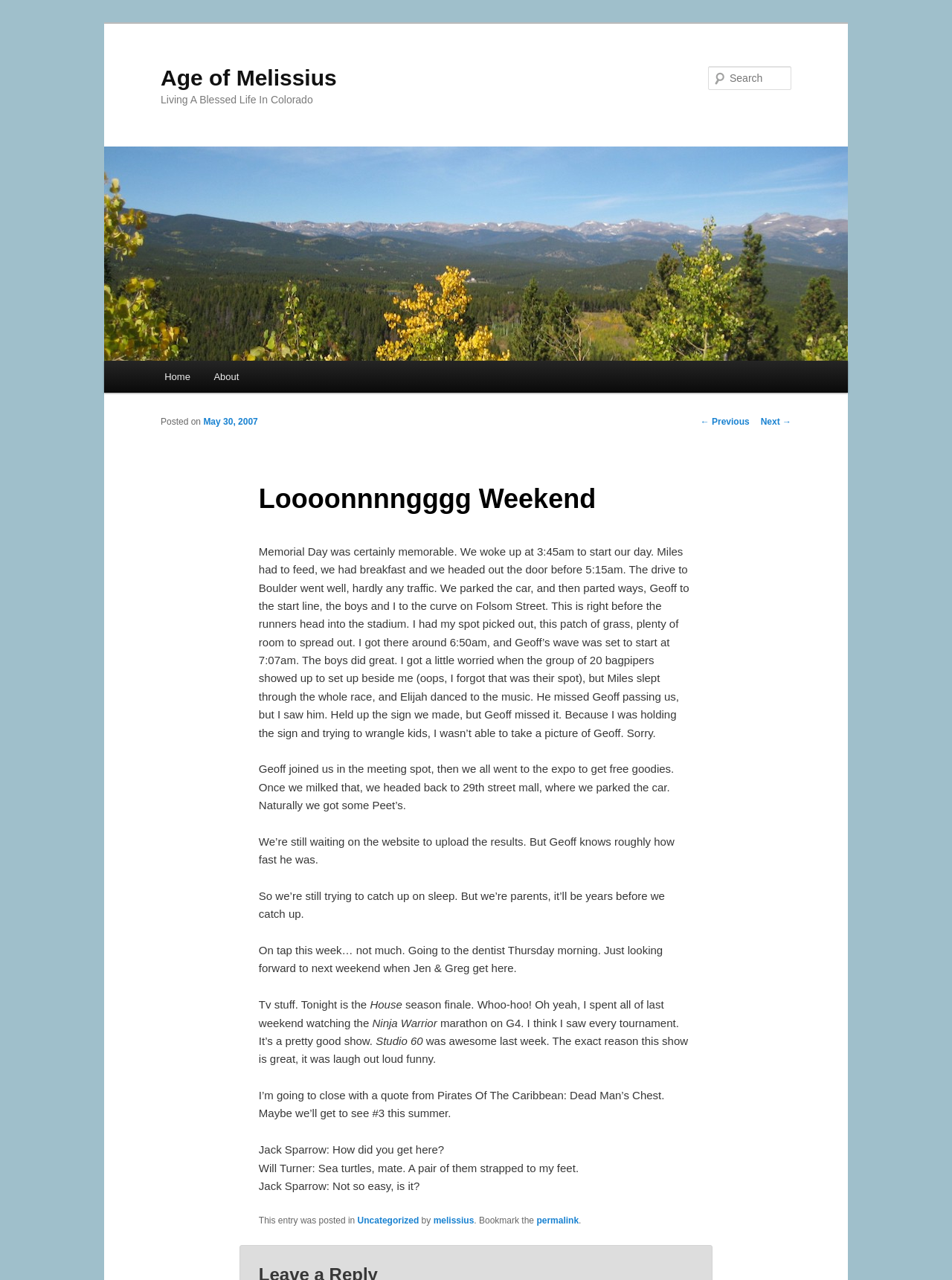Highlight the bounding box of the UI element that corresponds to this description: "May 30, 2007".

[0.214, 0.326, 0.271, 0.334]